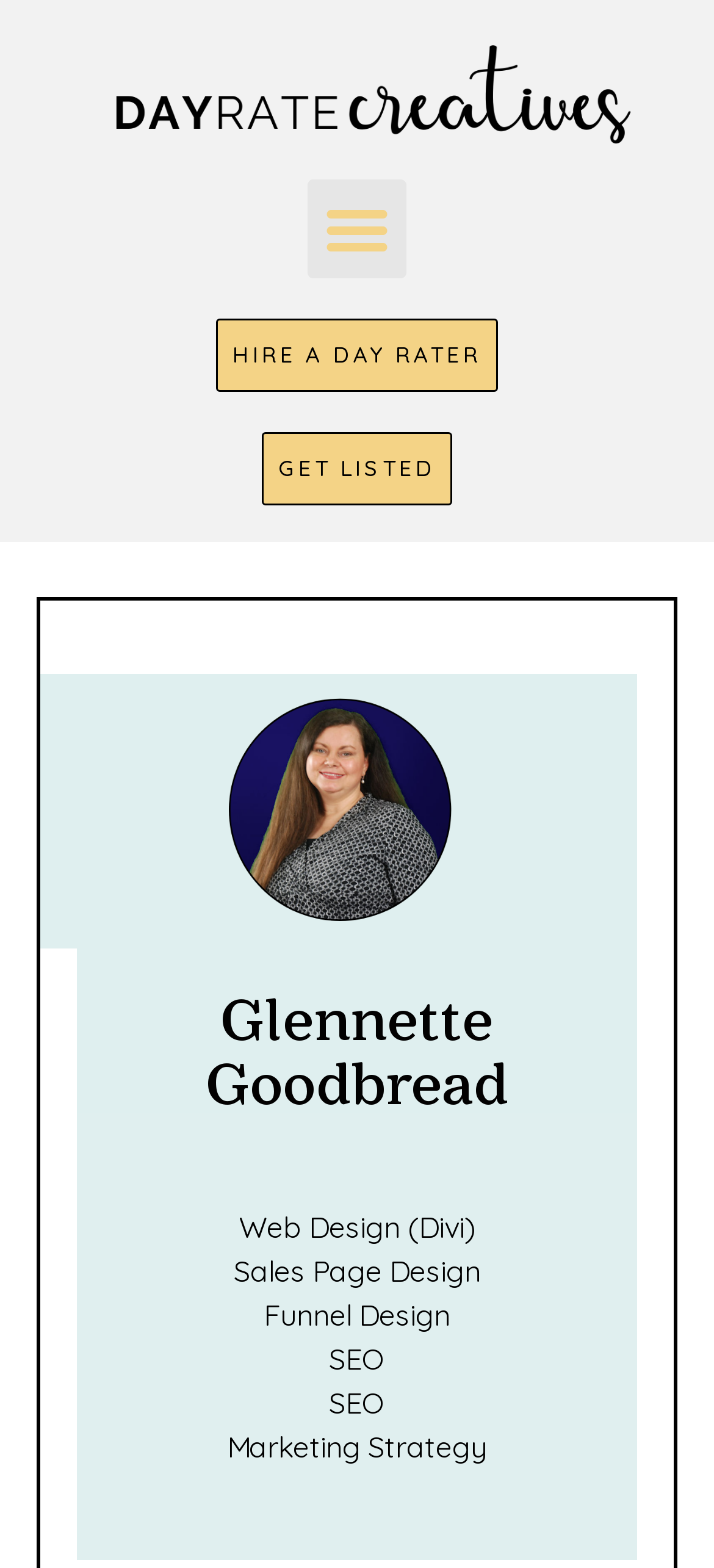Please provide a comprehensive response to the question based on the details in the image: Is the menu toggle button expanded?

The menu toggle button has an attribute 'expanded' set to 'False', indicating that it is not currently expanded.